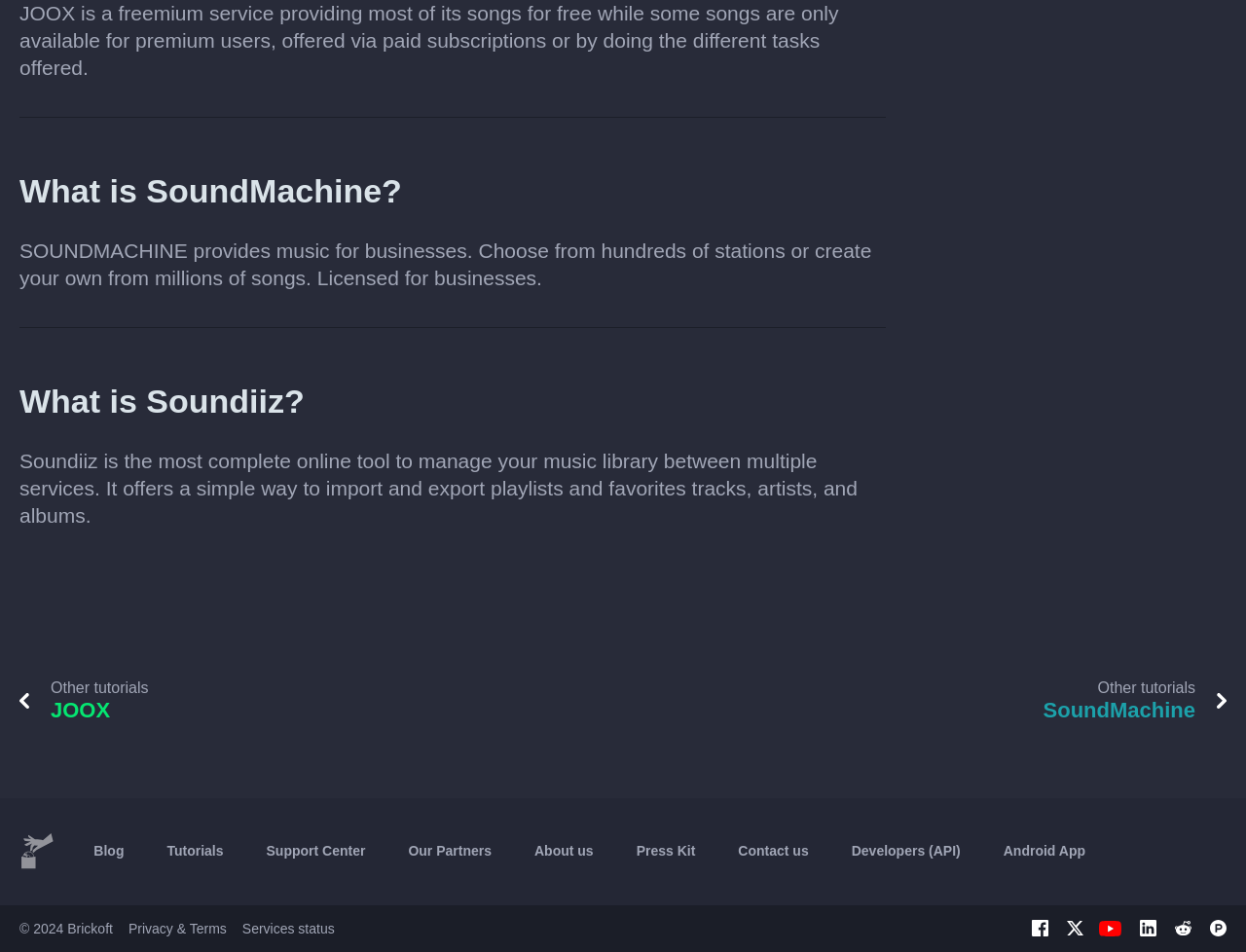Indicate the bounding box coordinates of the element that needs to be clicked to satisfy the following instruction: "Visit the blog". The coordinates should be four float numbers between 0 and 1, i.e., [left, top, right, bottom].

[0.058, 0.869, 0.117, 0.92]